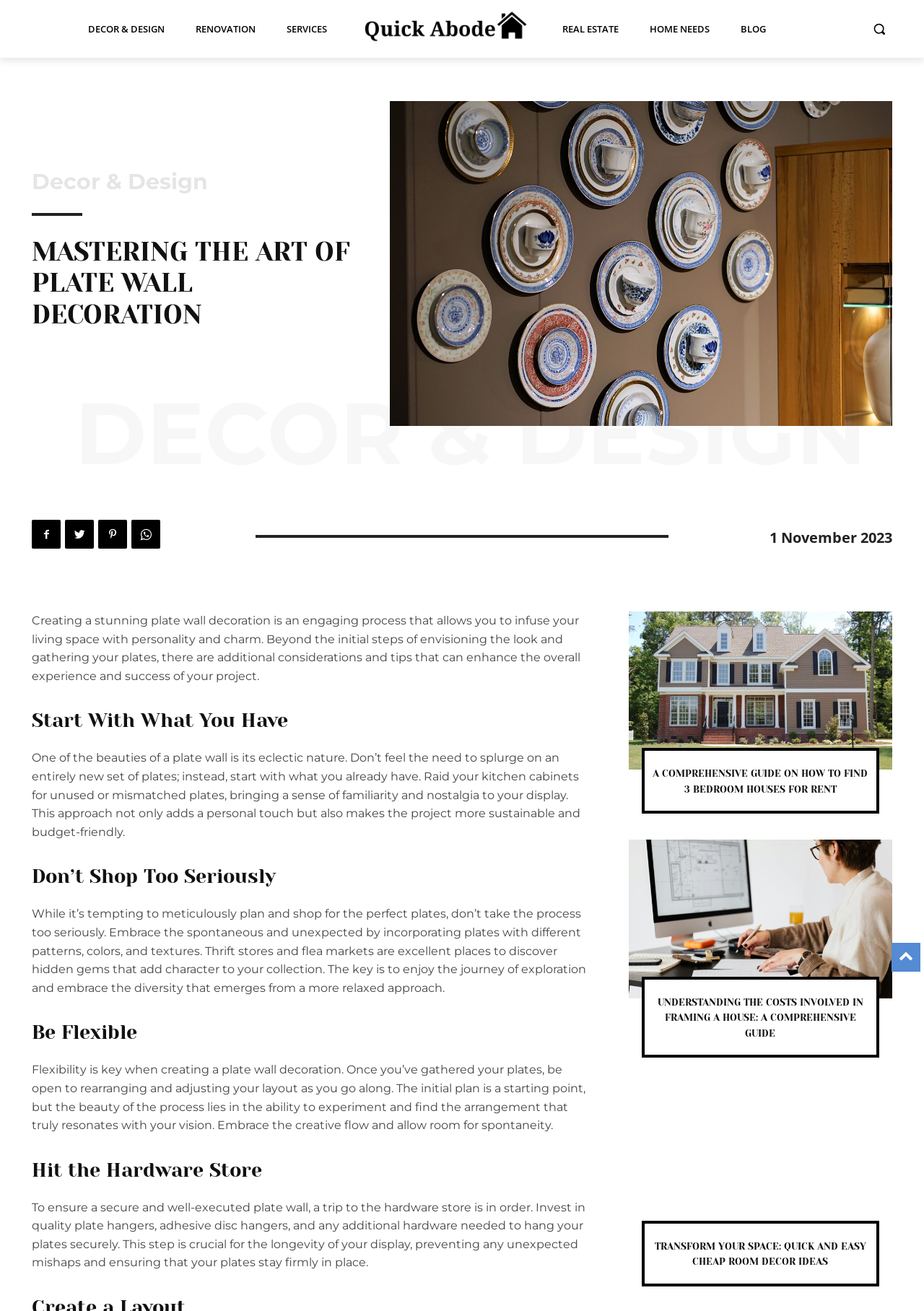What is the benefit of starting with what you have?
Carefully examine the image and provide a detailed answer to the question.

The article suggests that starting with what you already have, such as unused or mismatched plates, adds a personal touch and makes the project more sustainable and budget-friendly, rather than buying an entirely new set of plates.